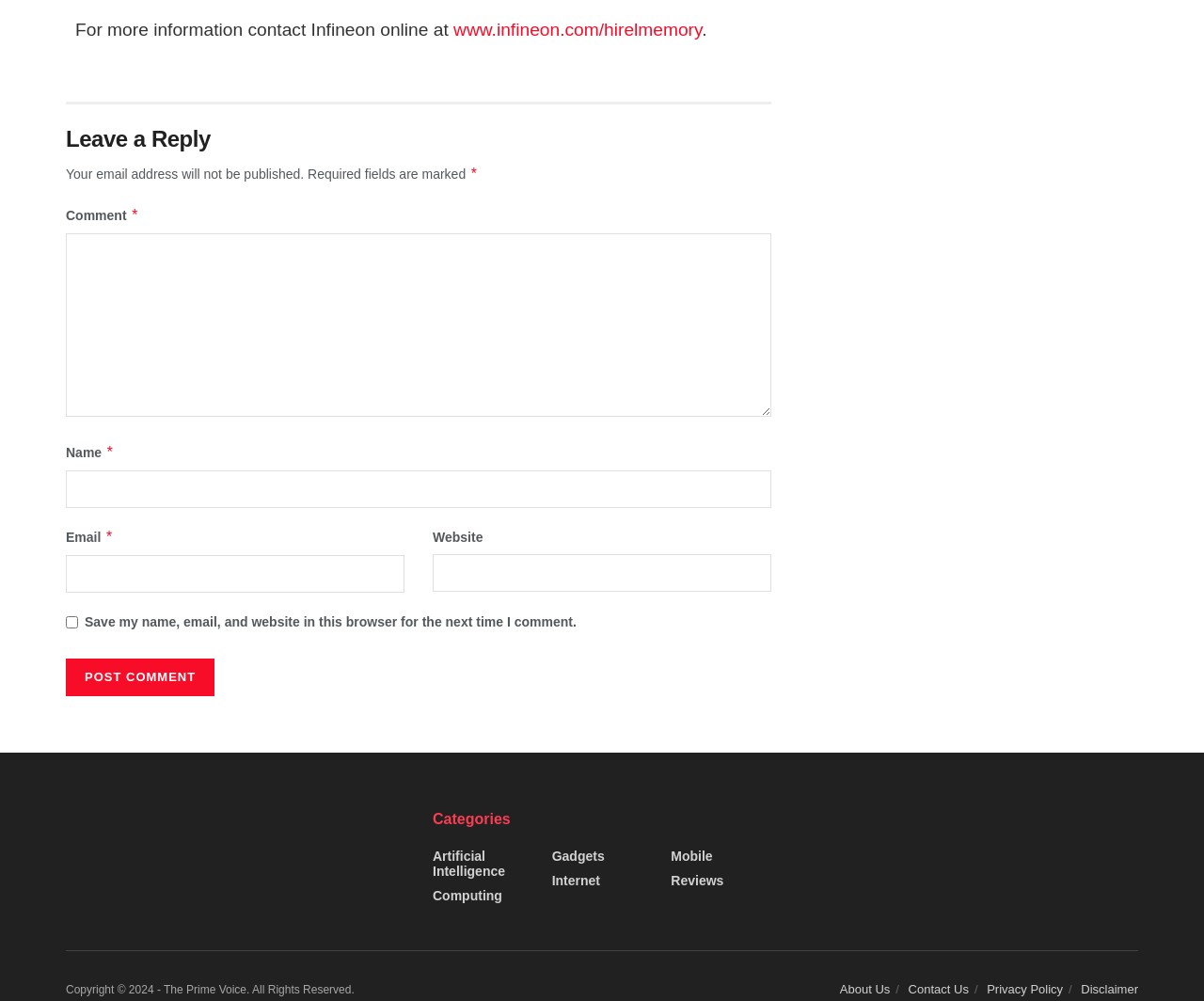How many links are in the footer section?
Please provide a single word or phrase as your answer based on the image.

4